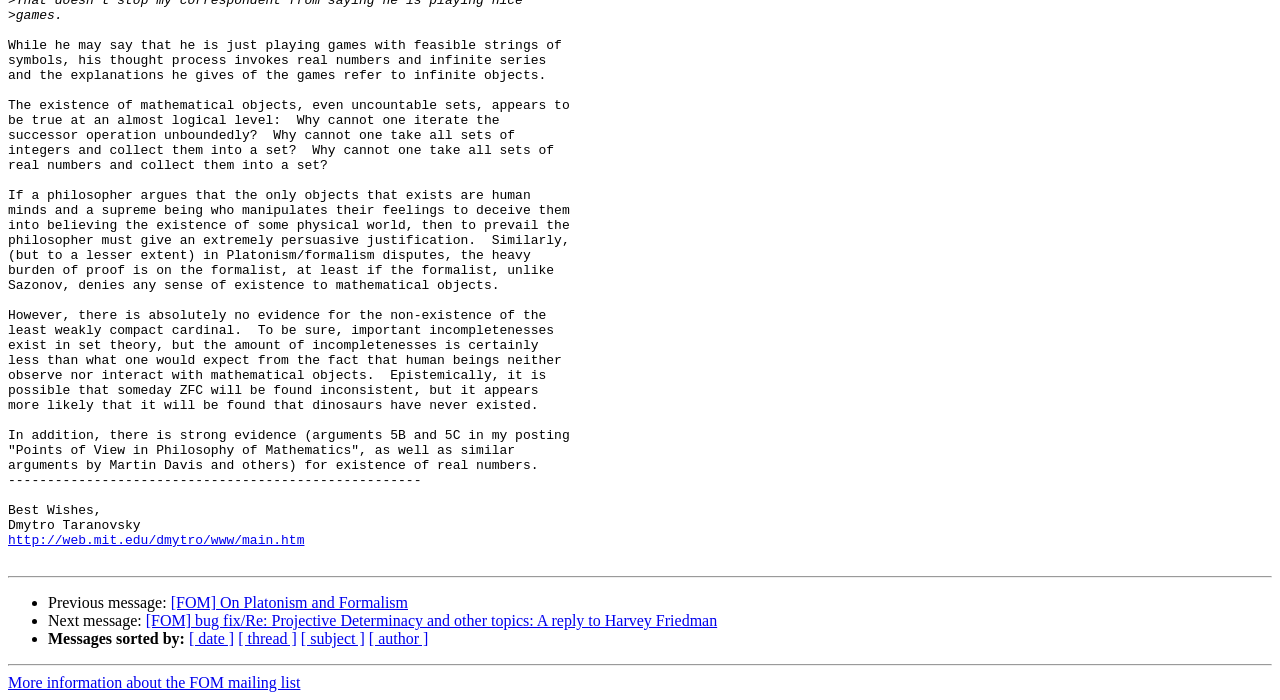Could you determine the bounding box coordinates of the clickable element to complete the instruction: "Visit the 'Practice Areas' page"? Provide the coordinates as four float numbers between 0 and 1, i.e., [left, top, right, bottom].

None